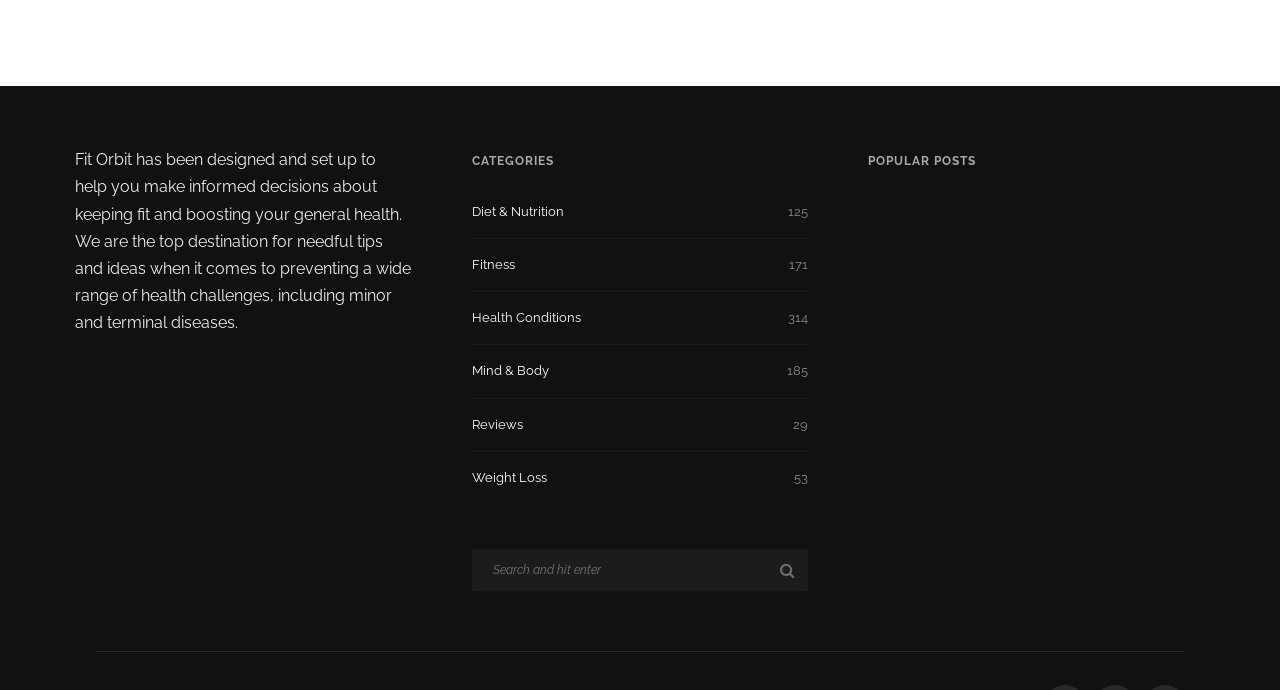Please find the bounding box coordinates of the section that needs to be clicked to achieve this instruction: "Browse Weight Loss articles".

[0.368, 0.676, 0.631, 0.708]